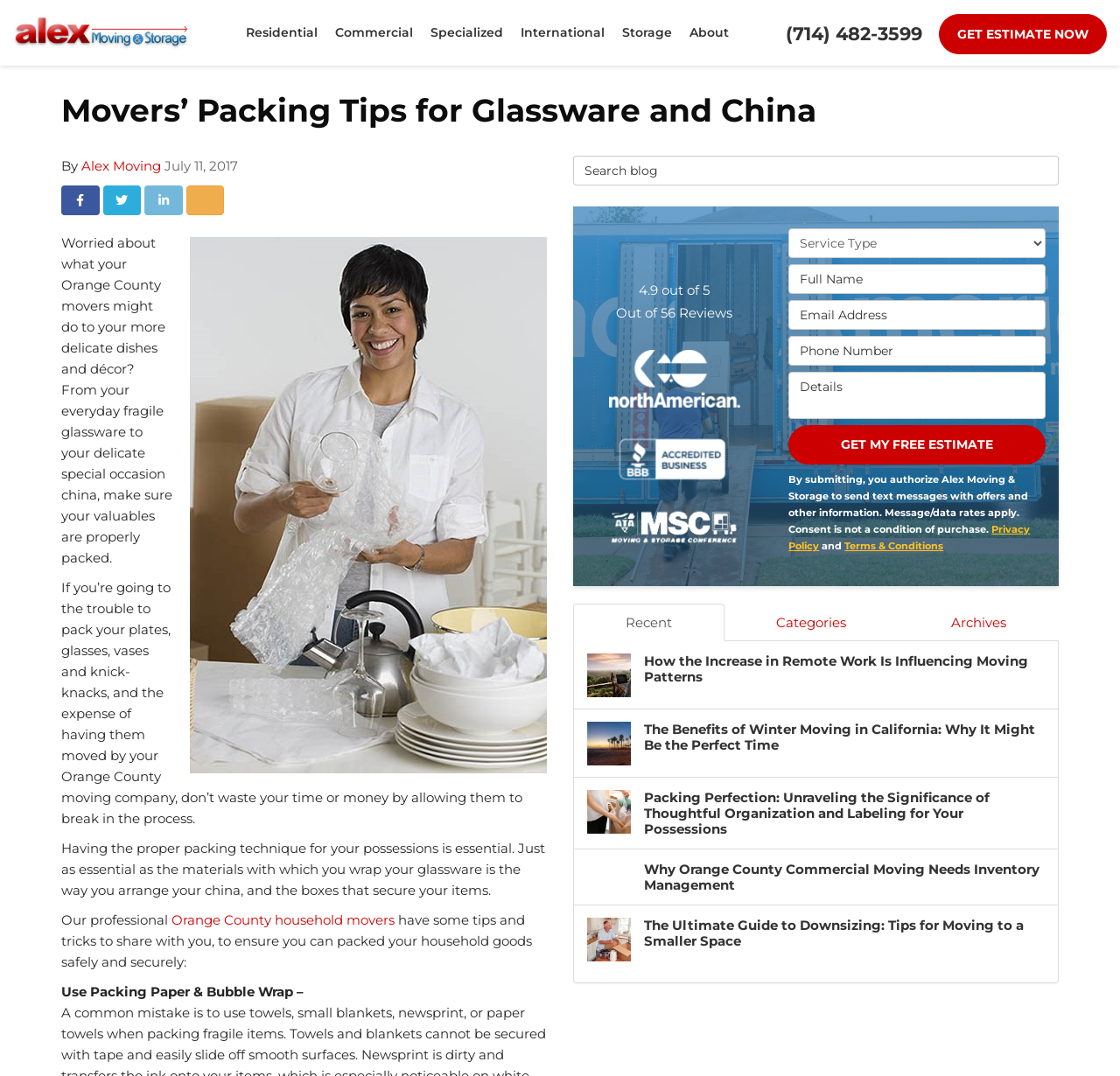How many rating stars does Alex Moving & Storage have?
Analyze the image and deliver a detailed answer to the question.

The rating can be found in the middle of the webpage, below the search box, where it says '4.9 out of 56 Reviews'.